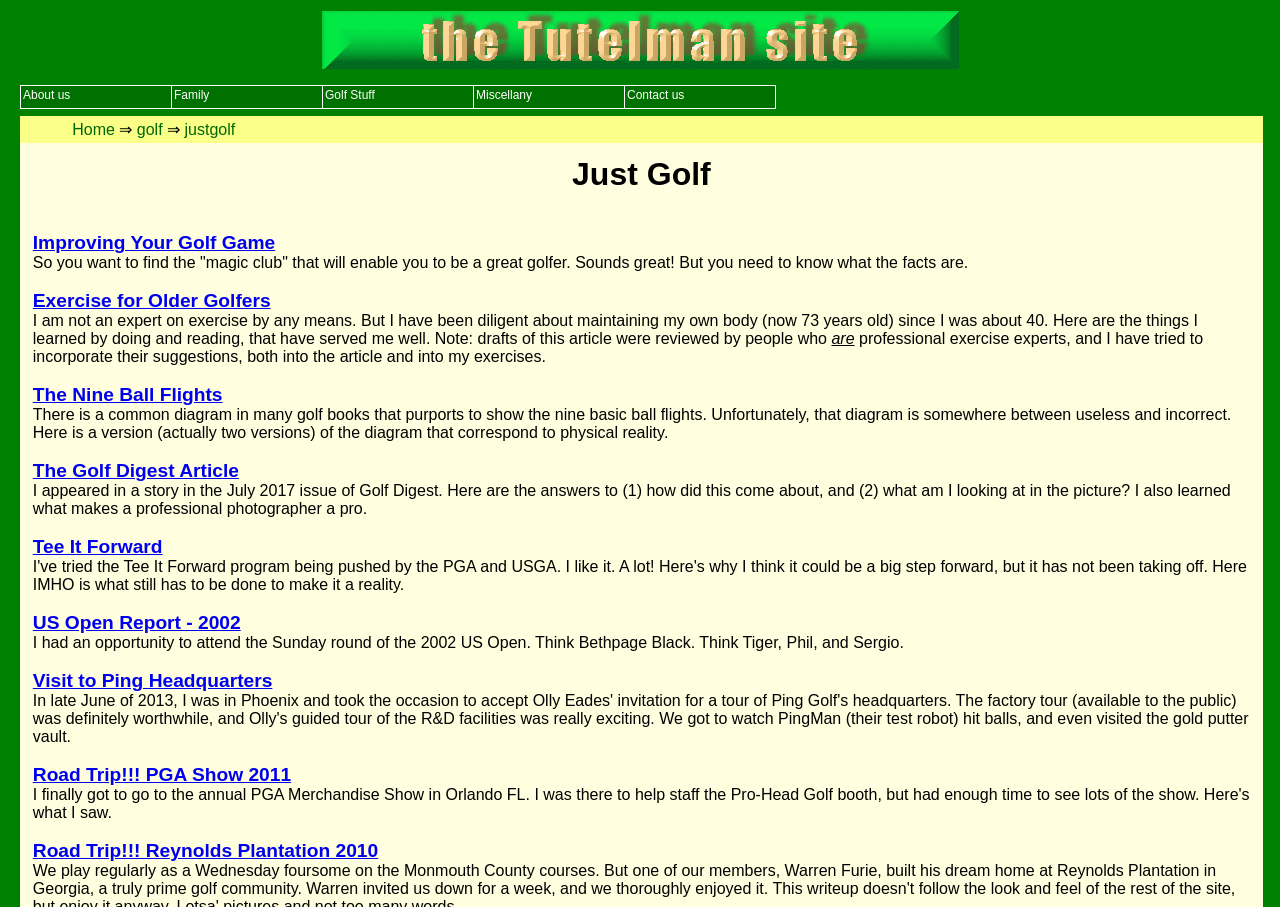Please locate the bounding box coordinates of the element that needs to be clicked to achieve the following instruction: "Read the 'Exercise for Older Golfers' article". The coordinates should be four float numbers between 0 and 1, i.e., [left, top, right, bottom].

[0.026, 0.324, 0.211, 0.342]